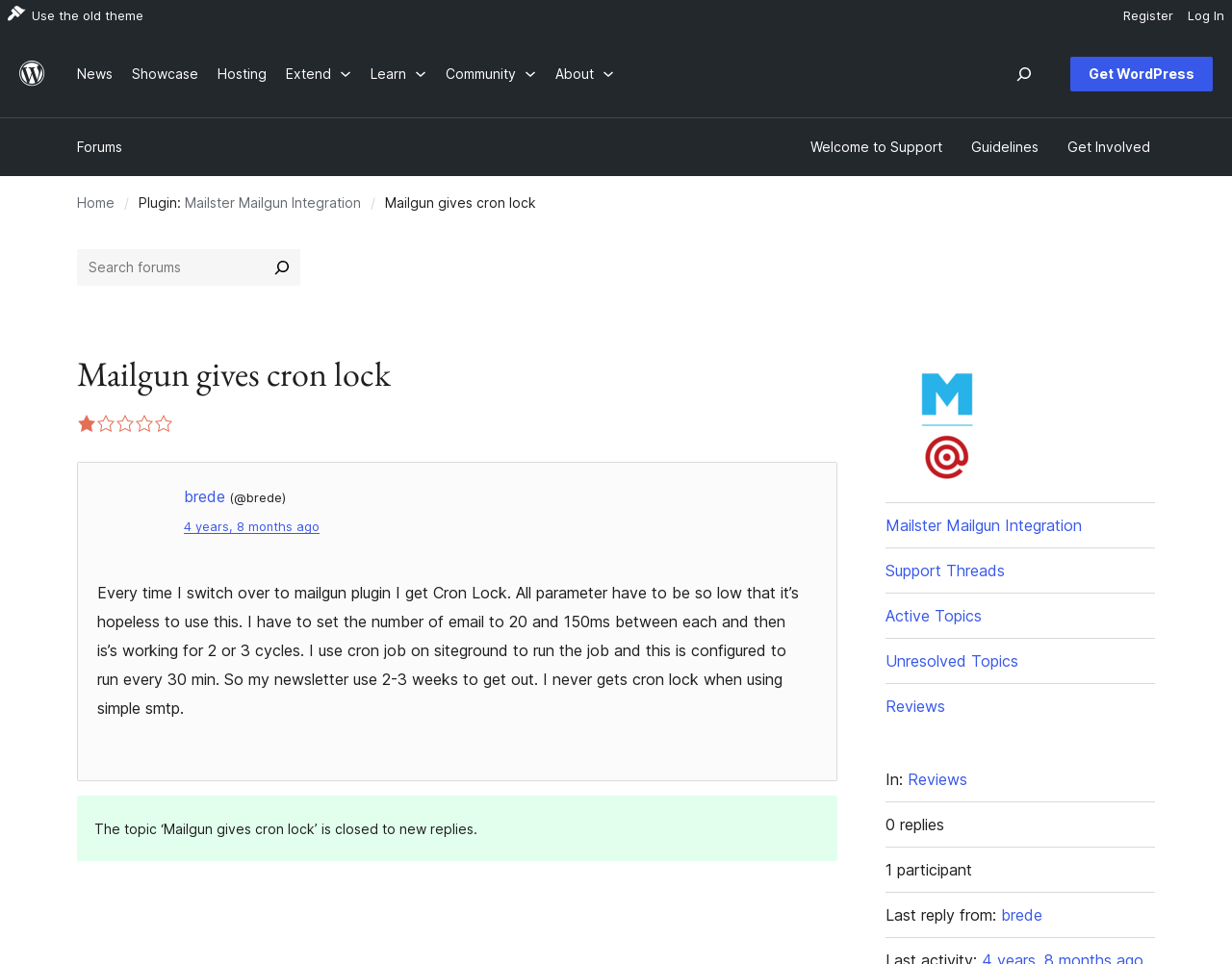Find the bounding box coordinates of the element to click in order to complete the given instruction: "Read the review of brede."

[0.149, 0.505, 0.183, 0.525]